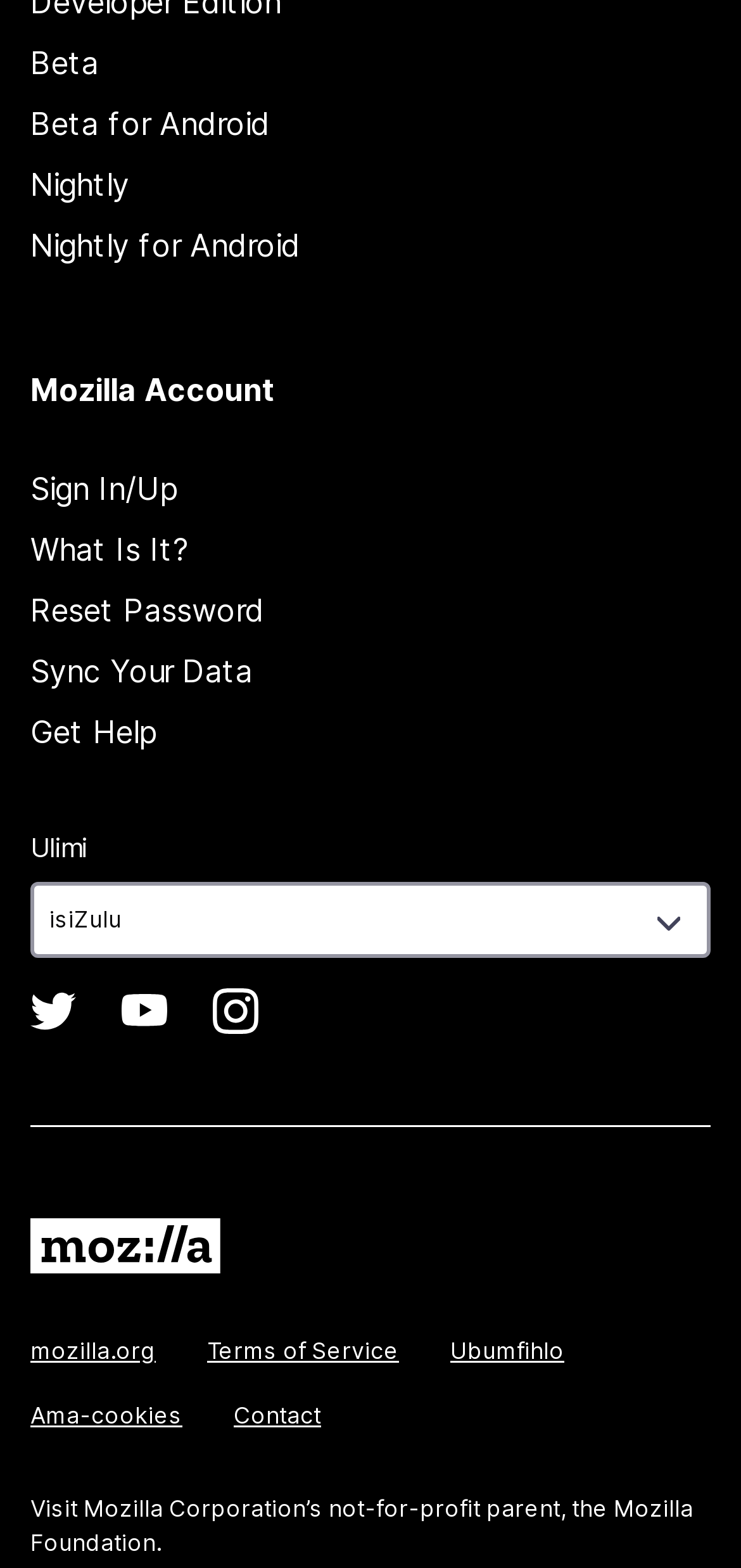Pinpoint the bounding box coordinates of the area that should be clicked to complete the following instruction: "Reset password". The coordinates must be given as four float numbers between 0 and 1, i.e., [left, top, right, bottom].

[0.041, 0.377, 0.356, 0.401]